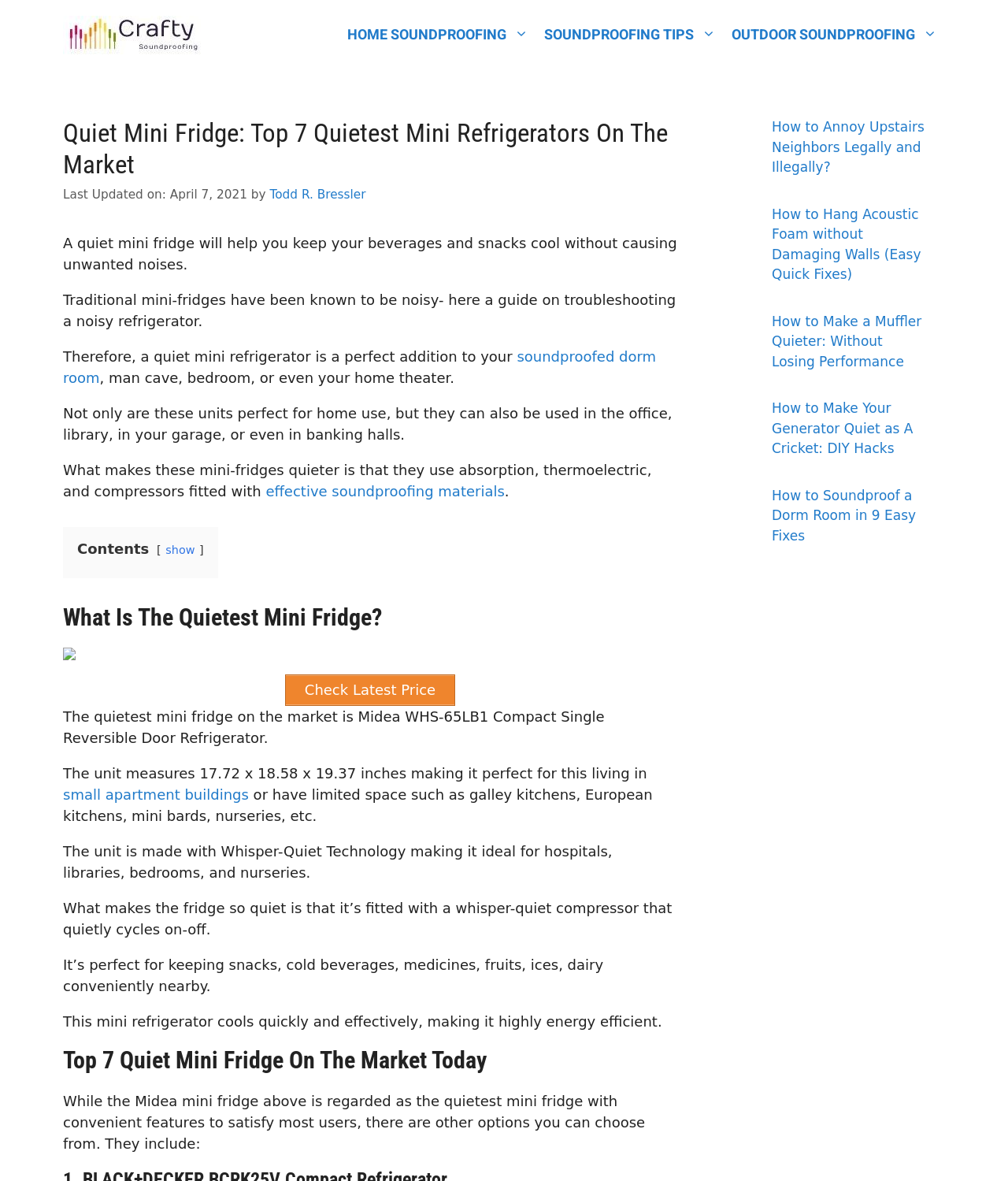Reply to the question with a brief word or phrase: Where can quiet mini-fridges be used besides homes?

Office, library, garage, or banking halls